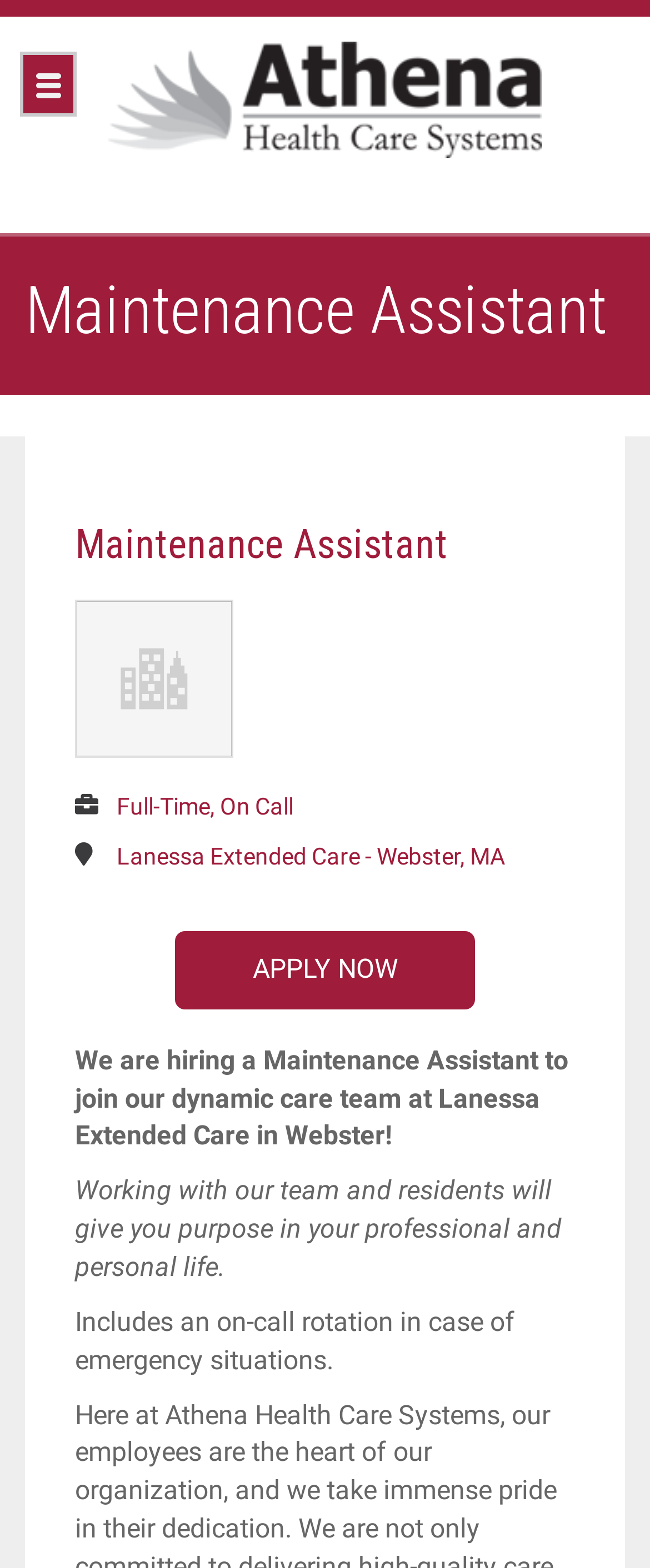Based on the image, please respond to the question with as much detail as possible:
What is the type of job?

I determined the type of job by reading the StaticText element 'Full-Time, On Call' which is located near the job title and provides information about the job type.